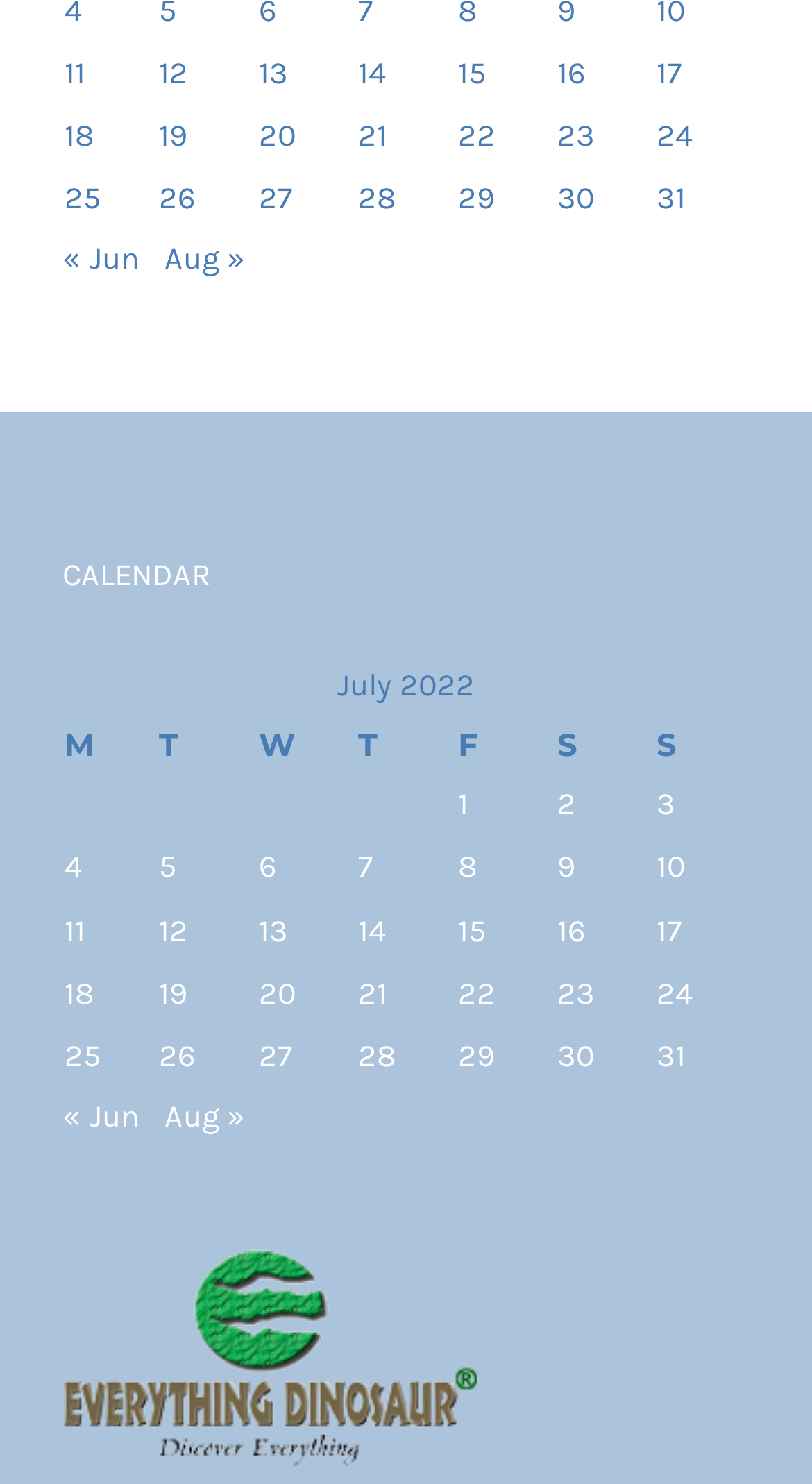Using the information in the image, could you please answer the following question in detail:
How many posts were published on July 1, 2022?

I looked at the grid cell for July 1, 2022, and found a single link to a post, indicating that one post was published on that day.